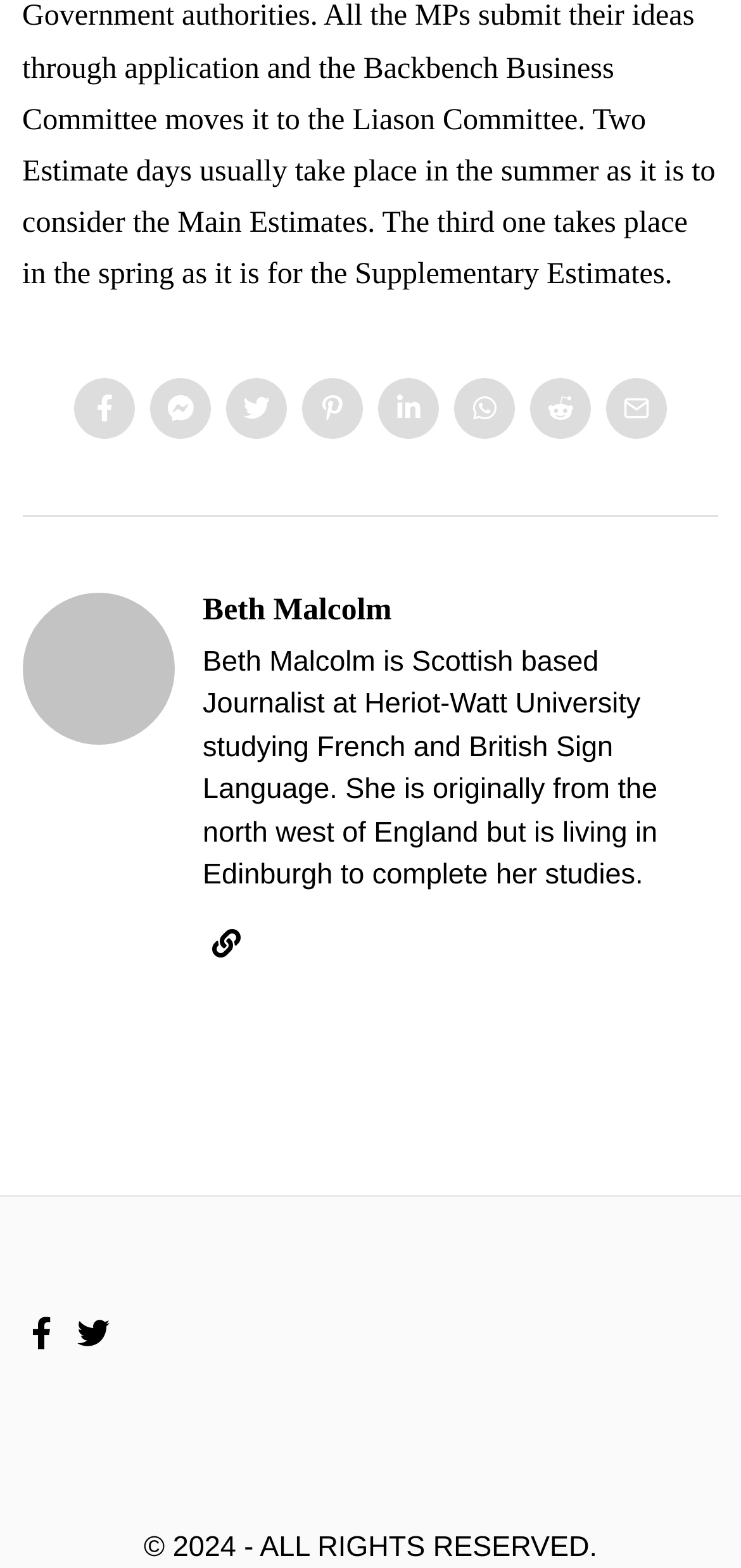Show the bounding box coordinates of the element that should be clicked to complete the task: "check the copyright information".

[0.194, 0.977, 0.806, 0.998]